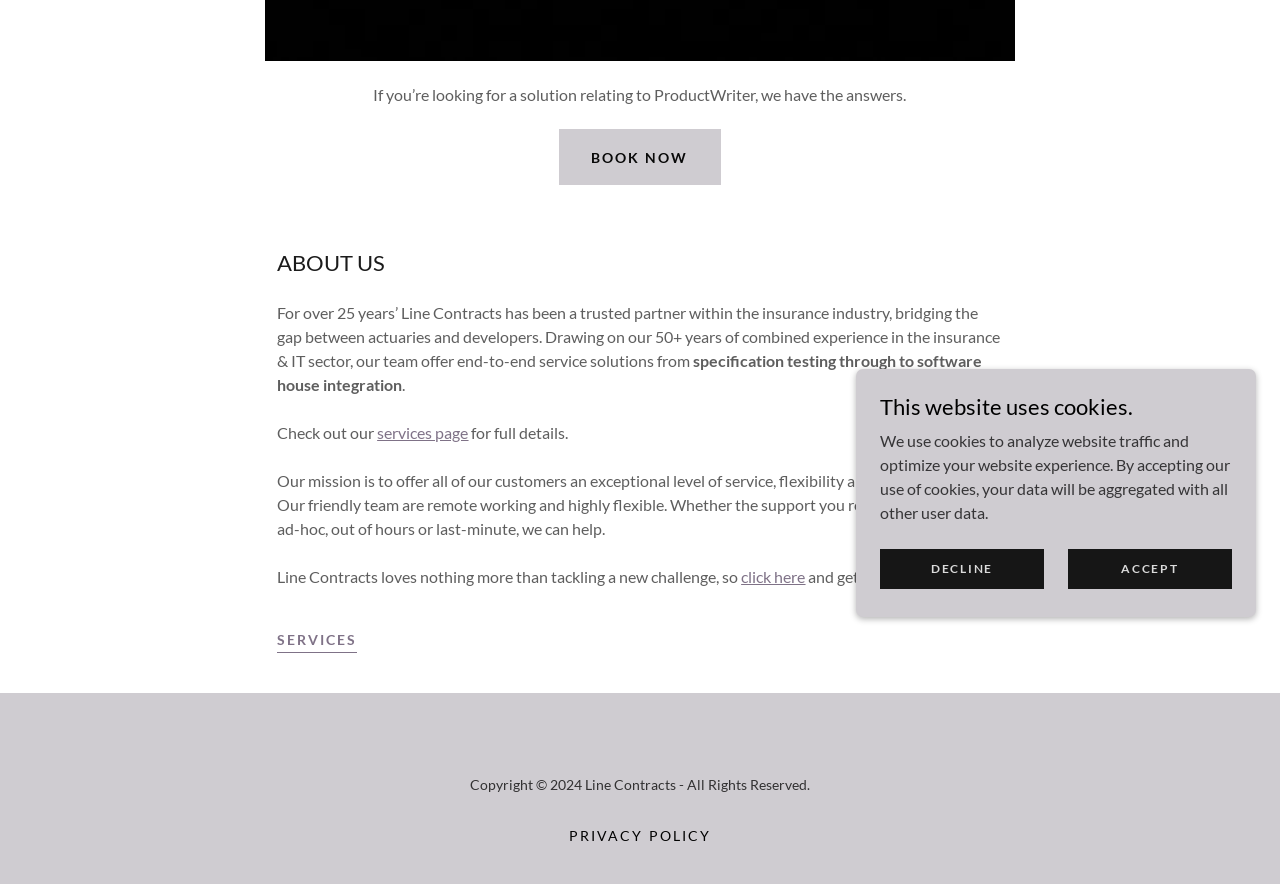Given the description of the UI element: "Decline", predict the bounding box coordinates in the form of [left, top, right, bottom], with each value being a float between 0 and 1.

[0.688, 0.62, 0.816, 0.665]